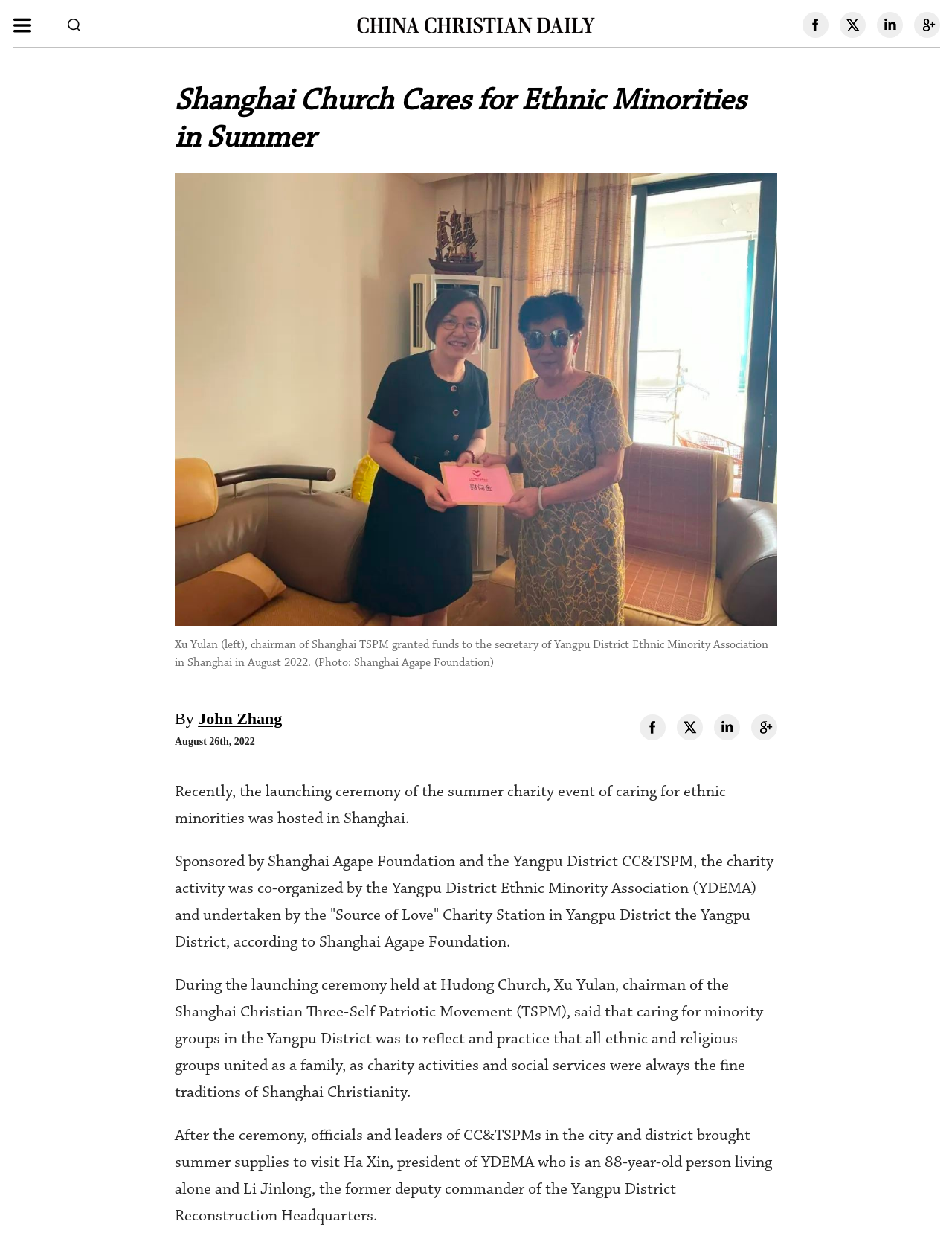Given the element description "John Zhang" in the screenshot, predict the bounding box coordinates of that UI element.

[0.208, 0.575, 0.296, 0.59]